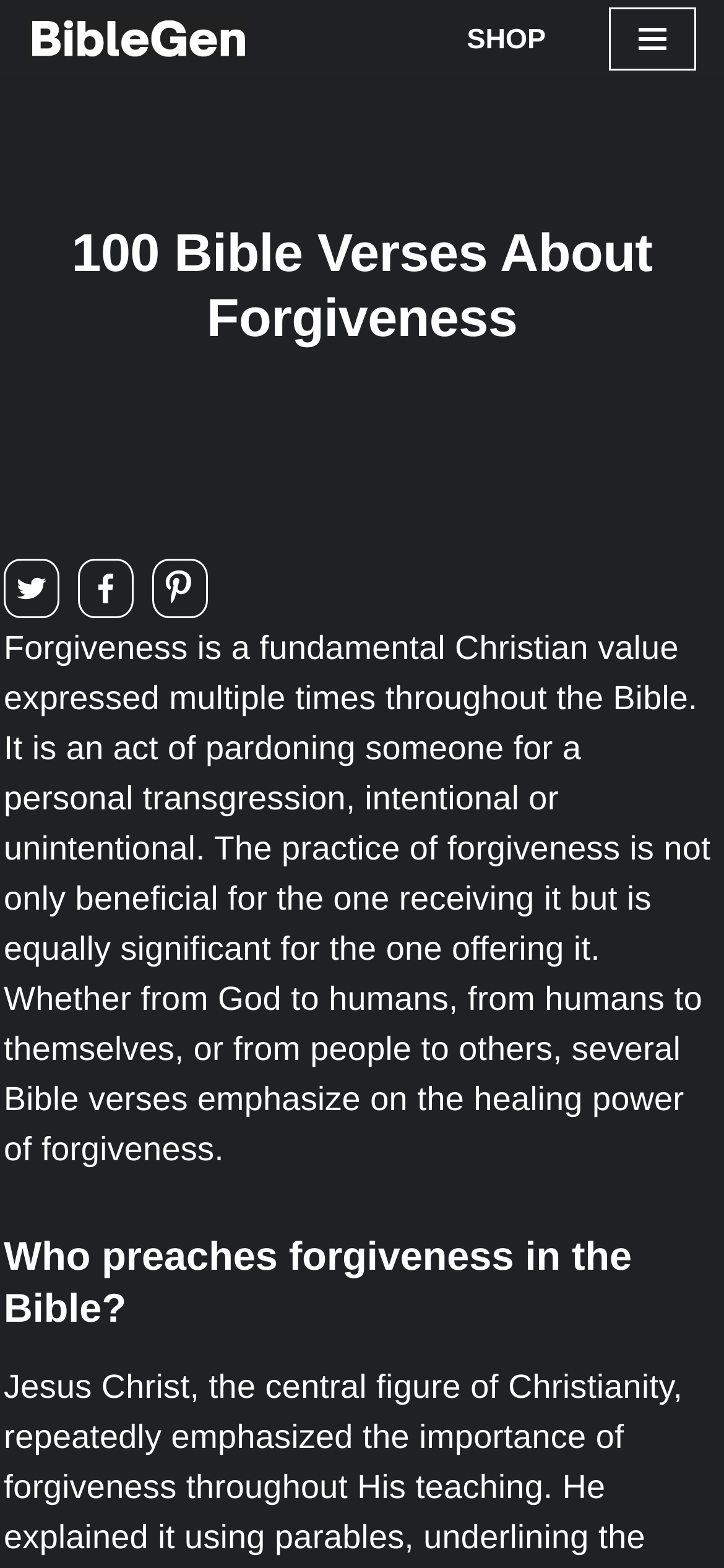How many Bible verses are listed on the webpage?
Answer the question with a detailed and thorough explanation.

I read the heading '100 Bible Verses About Forgiveness' which indicates that the webpage lists 100 Bible verses related to forgiveness.